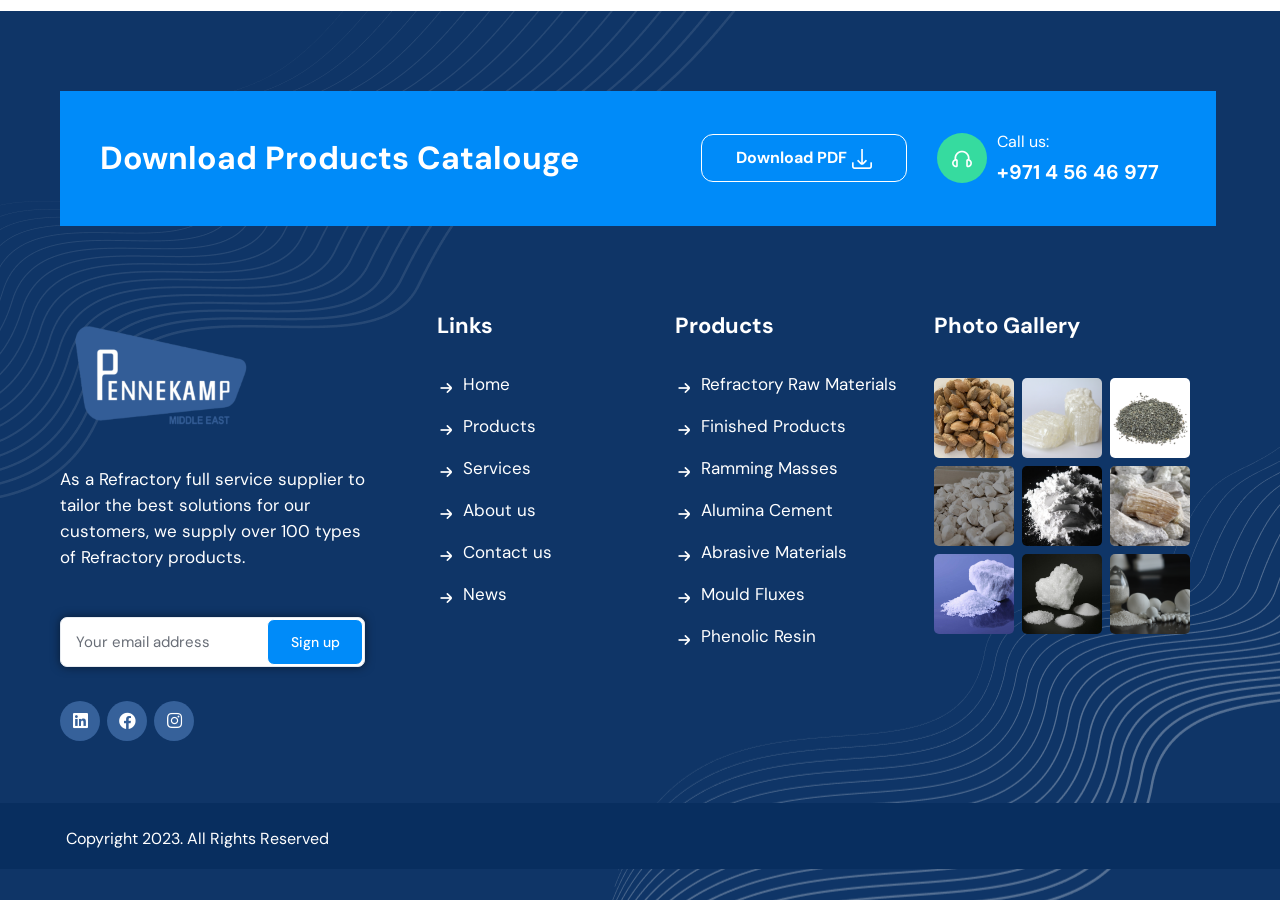Identify the bounding box coordinates of the region that should be clicked to execute the following instruction: "Sign up".

[0.209, 0.688, 0.284, 0.739]